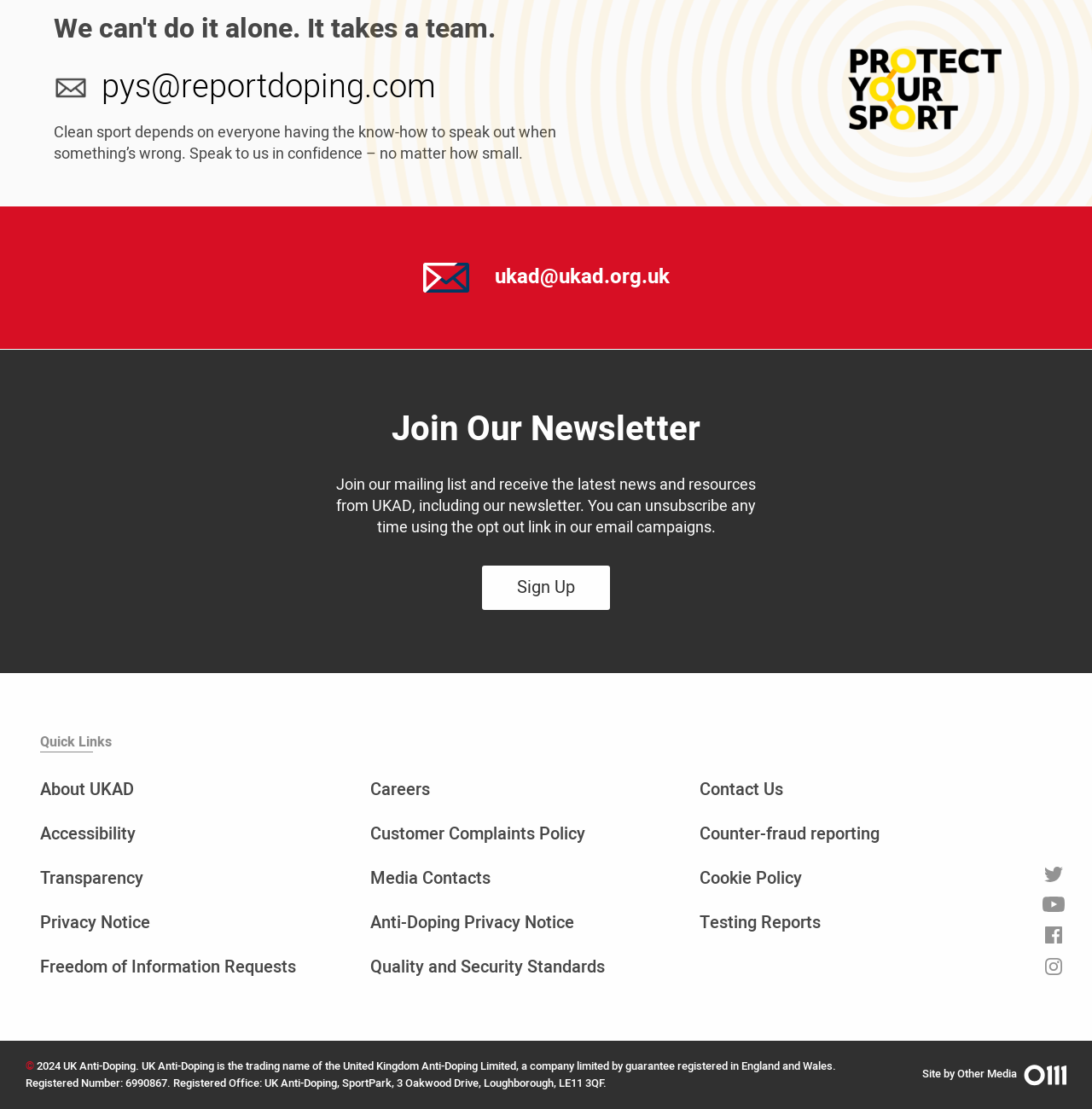How many social media links are present at the bottom of the webpage?
From the screenshot, provide a brief answer in one word or phrase.

4